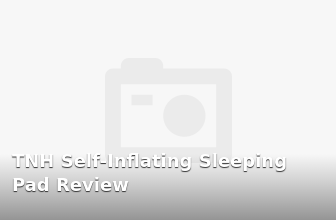Explain the contents of the image with as much detail as possible.

This image accompanies the review of the TNH Self-Inflating Sleeping Pad, a crucial item for camping enthusiasts seeking comfort during their outdoor adventures. The review aims to provide insights into the features, benefits, and usability of the sleeping pad, helping potential buyers make informed decisions. Typically designed to self-inflate, this camping accessory enhances comfort by providing a cushioned sleeping surface and insulating properties against the ground. Ideal for backpackers and campers, the TNH model combines convenience with practicality, catering to both novice and experienced outdoor lovers.